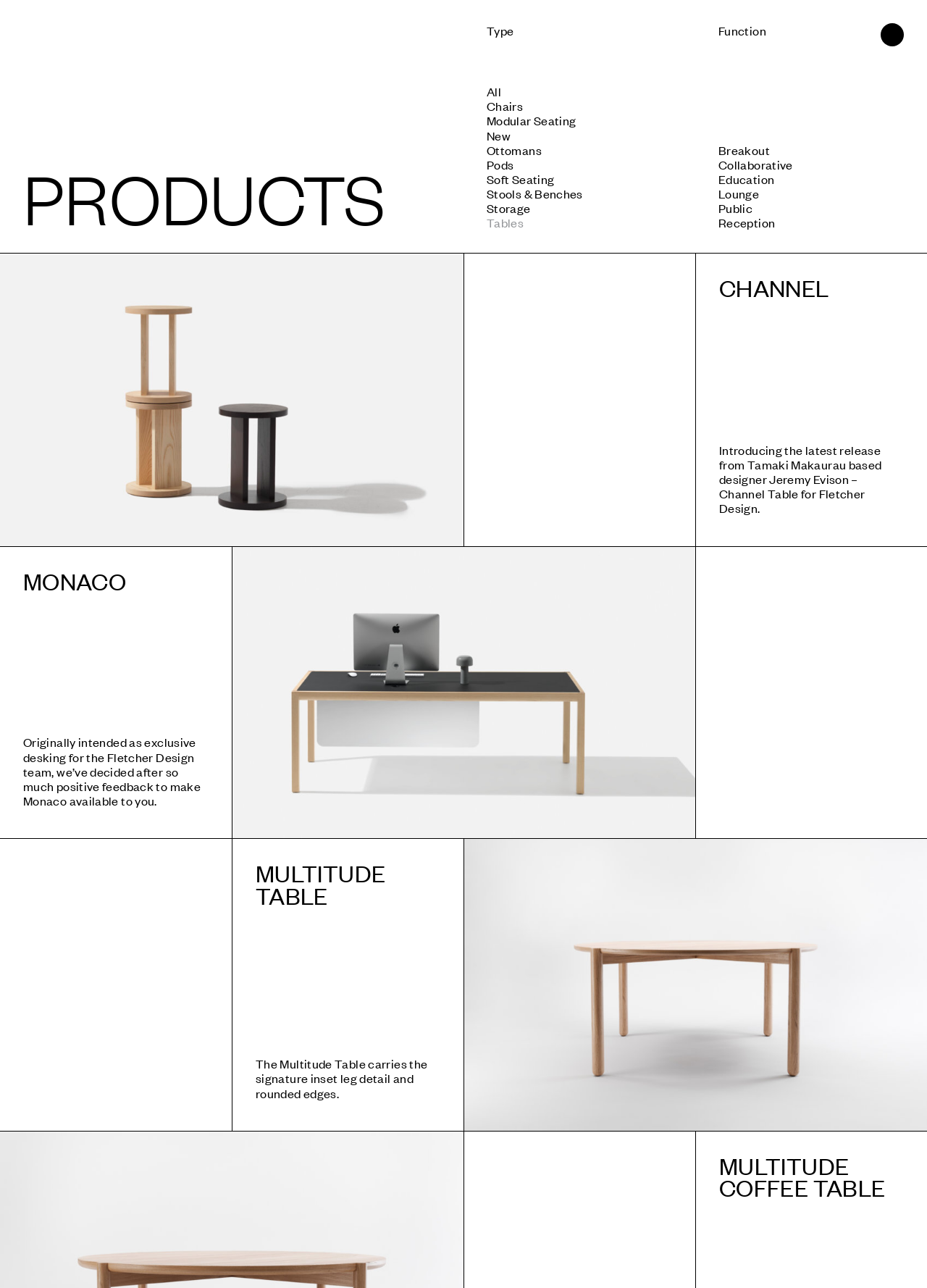Determine the bounding box coordinates for the UI element with the following description: "Modular Seating". The coordinates should be four float numbers between 0 and 1, represented as [left, top, right, bottom].

[0.525, 0.087, 0.621, 0.1]